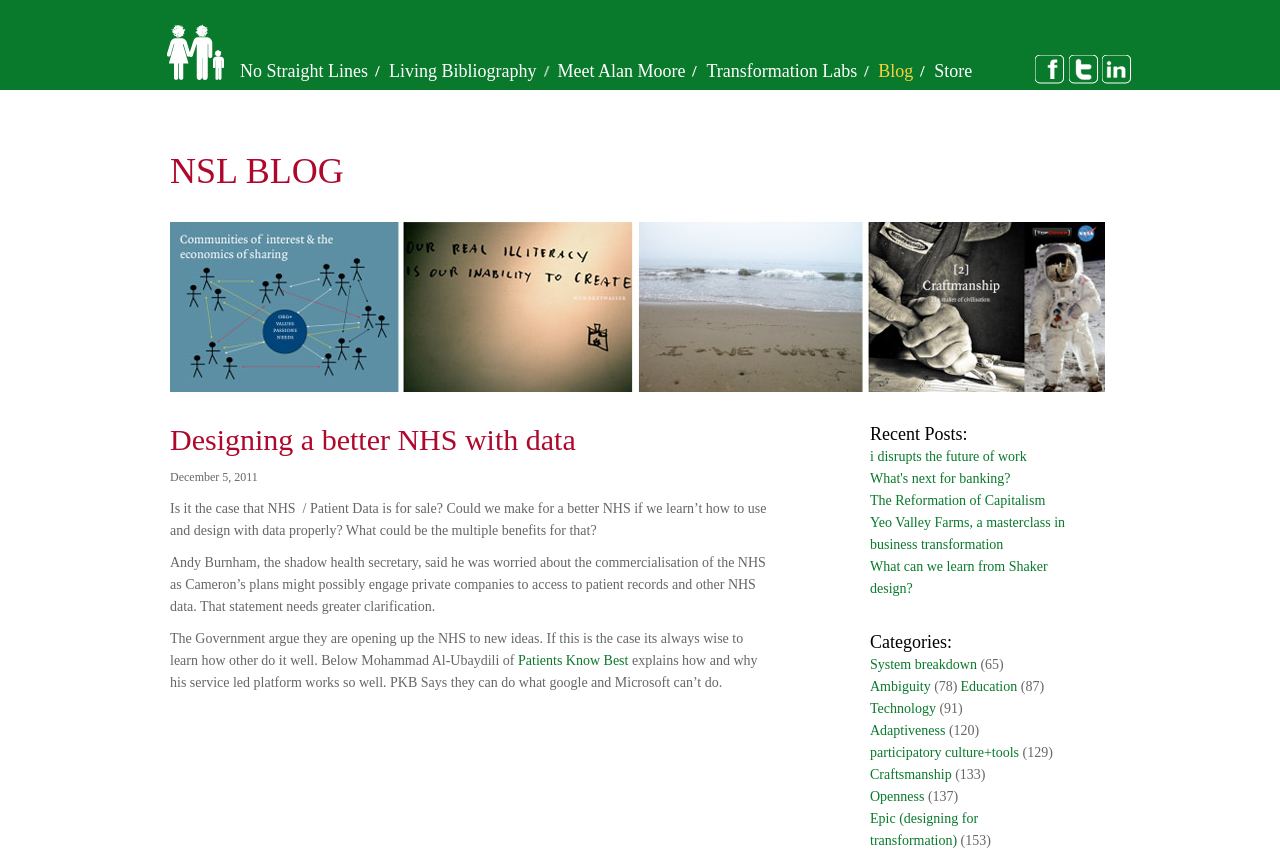Identify the bounding box for the described UI element. Provide the coordinates in (top-left x, top-left y, bottom-right x, bottom-right y) format with values ranging from 0 to 1: Meet Alan Moore

[0.436, 0.071, 0.536, 0.094]